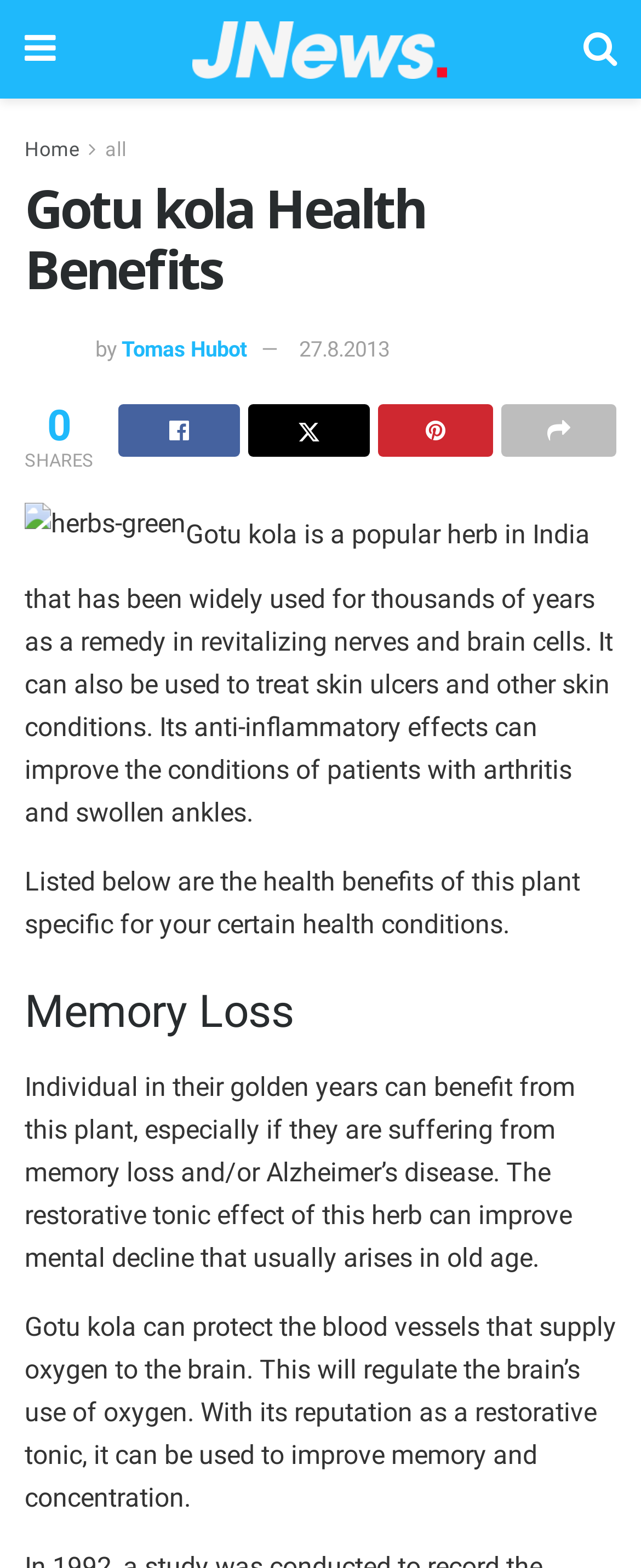Please determine the bounding box coordinates for the UI element described as: "alt="HealthPlace.com"".

[0.301, 0.013, 0.697, 0.05]